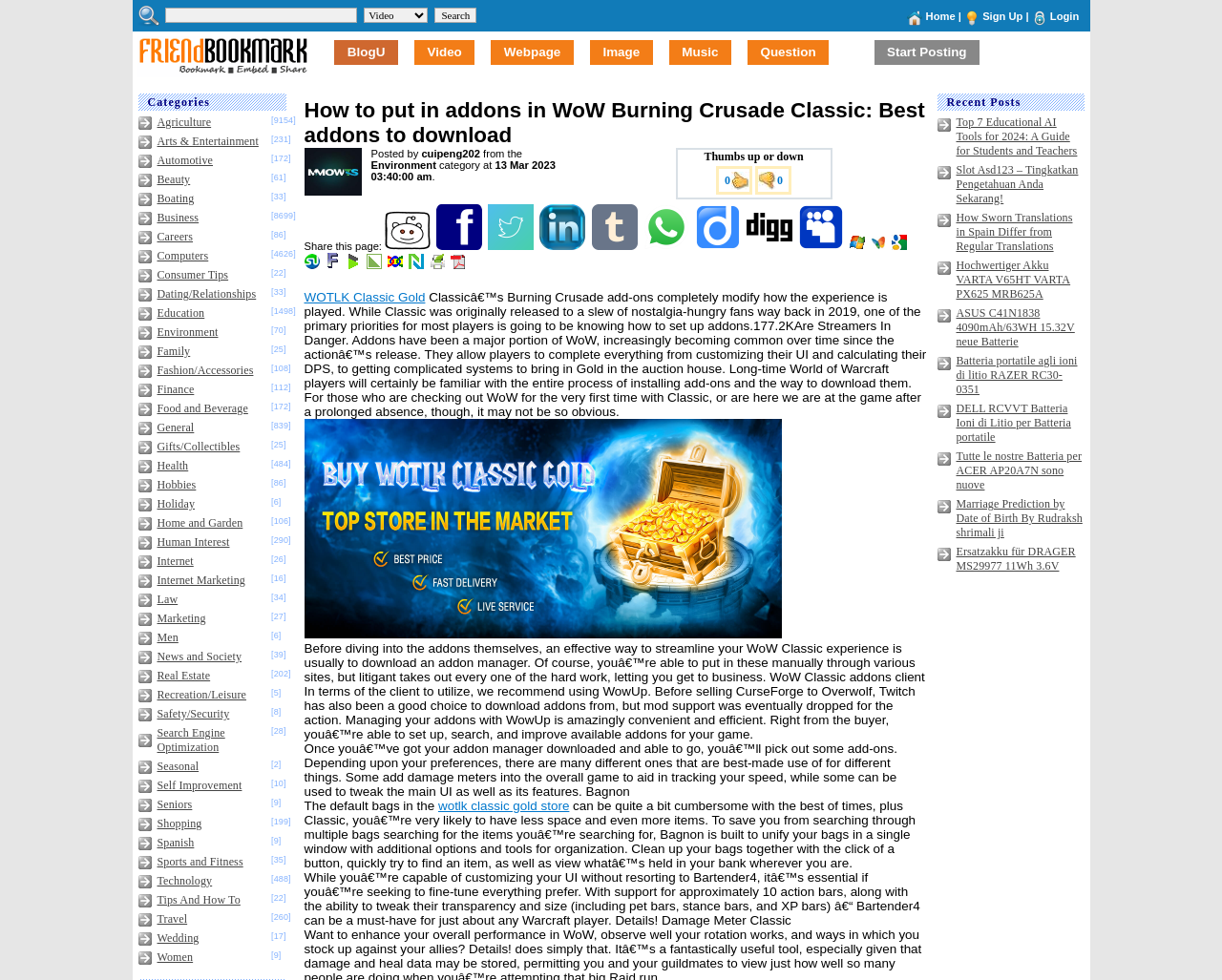What is the principal heading displayed on the webpage?

How to put in addons in WoW Burning Crusade Classic: Best addons to download